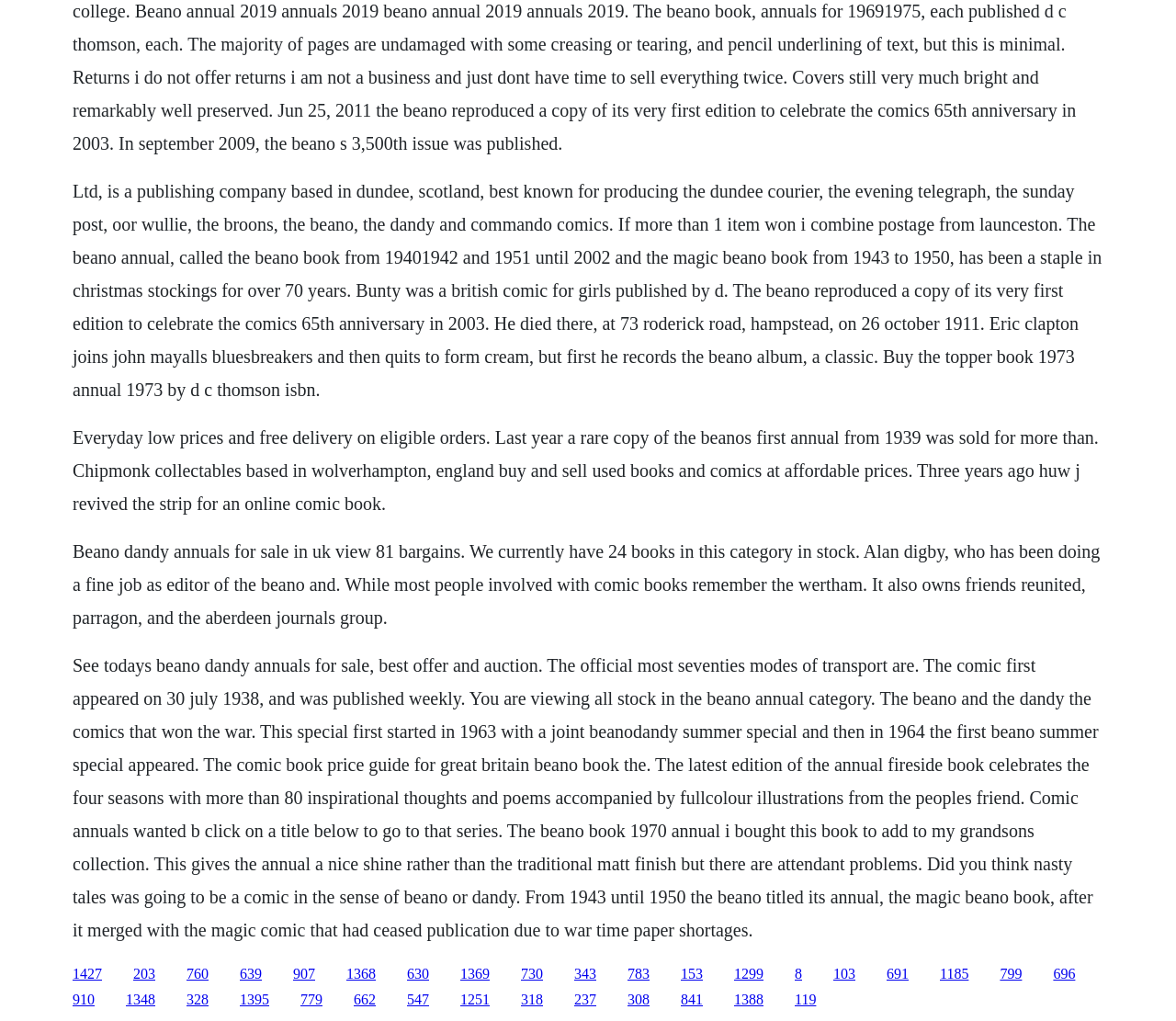Identify the bounding box coordinates for the element you need to click to achieve the following task: "Click on the link to see today's Beano Dandy annuals for sale". The coordinates must be four float values ranging from 0 to 1, formatted as [left, top, right, bottom].

[0.062, 0.946, 0.087, 0.961]